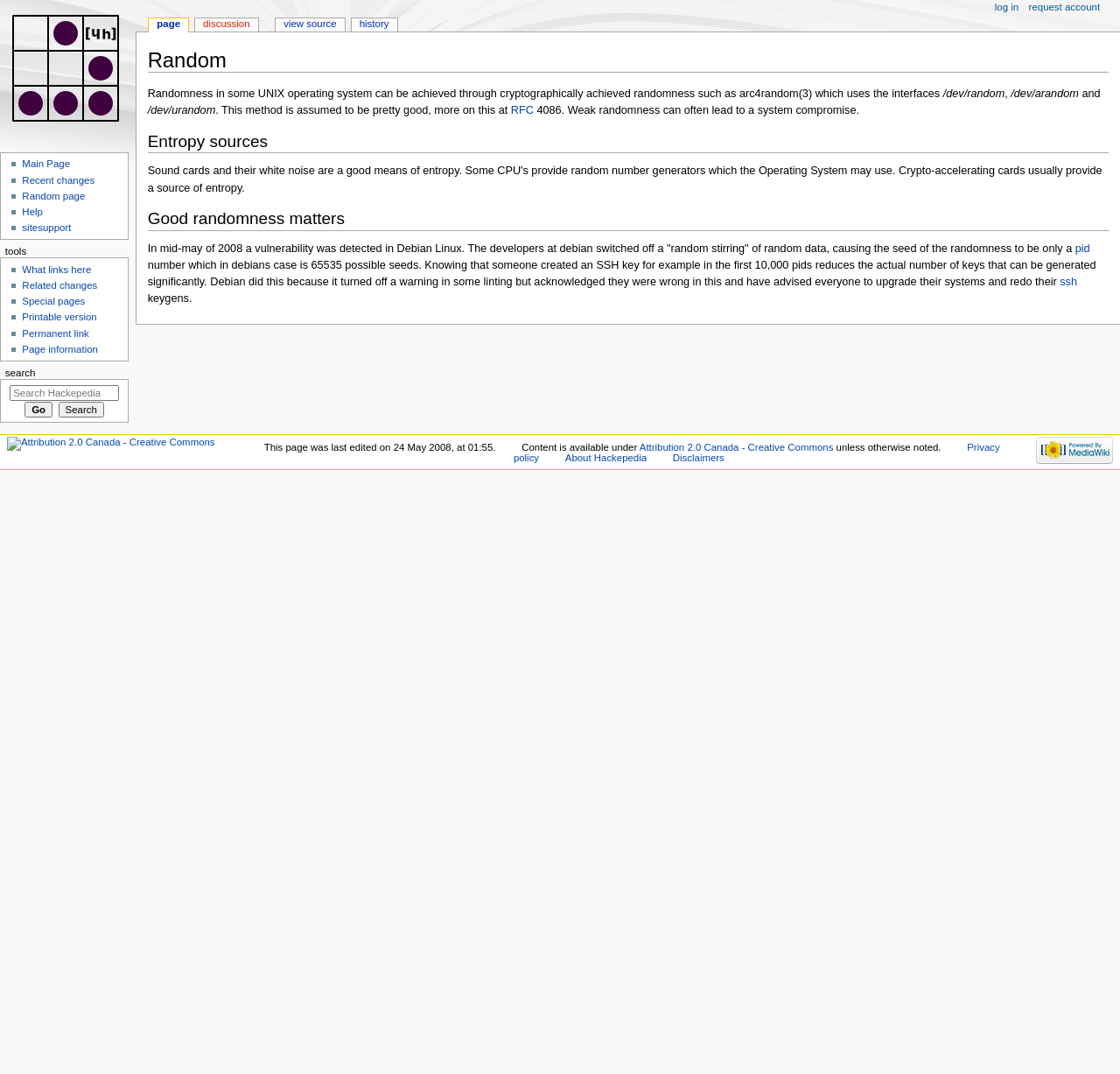Determine the coordinates of the bounding box for the clickable area needed to execute this instruction: "Log in".

[0.888, 0.002, 0.909, 0.013]